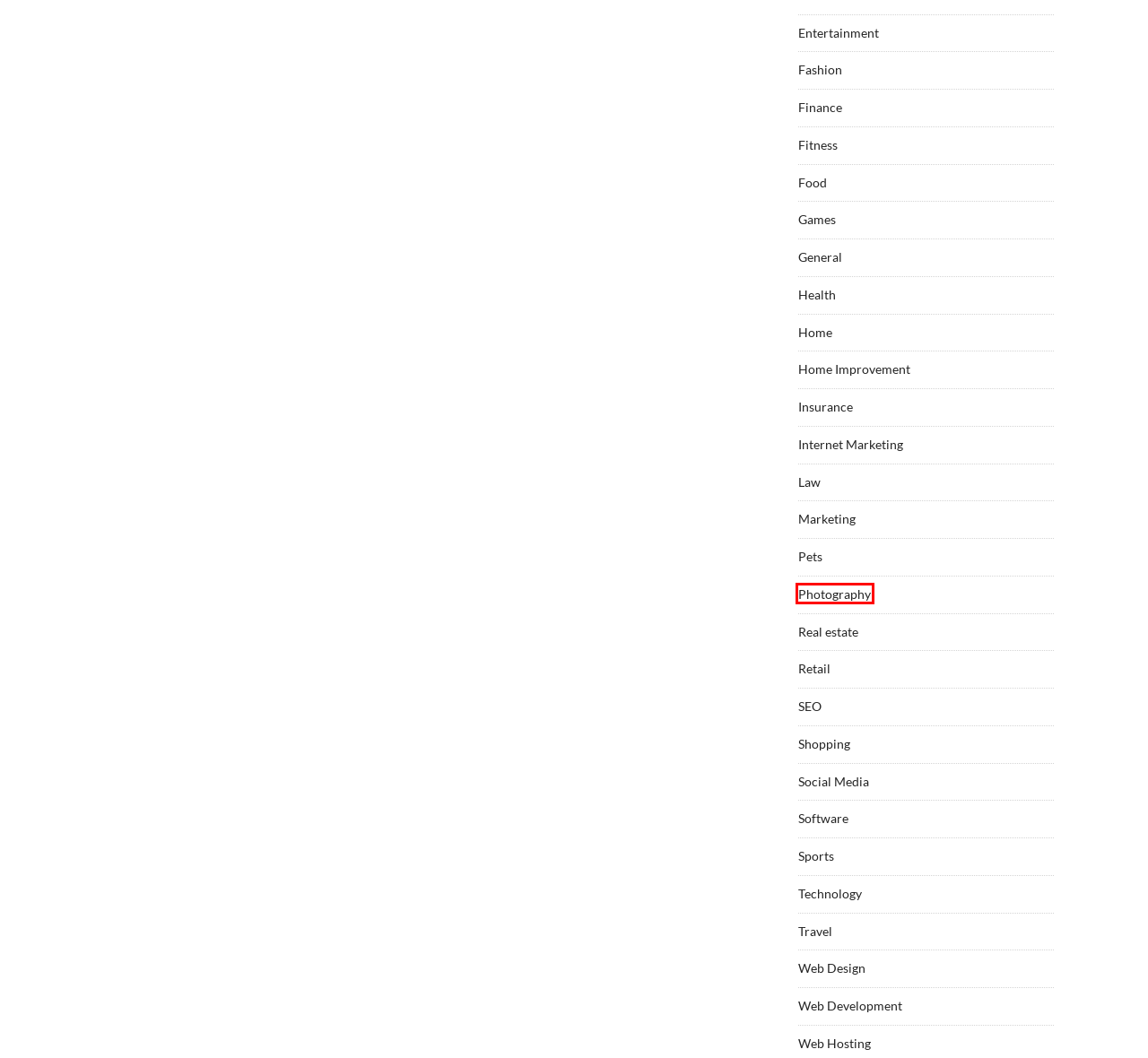Review the screenshot of a webpage containing a red bounding box around an element. Select the description that best matches the new webpage after clicking the highlighted element. The options are:
A. Marketing – Adelaide Maisona Be
B. Insurance – Adelaide Maisona Be
C. Food – Adelaide Maisona Be
D. Web Hosting – Adelaide Maisona Be
E. Technology – Adelaide Maisona Be
F. Photography – Adelaide Maisona Be
G. Pets – Adelaide Maisona Be
H. Shopping – Adelaide Maisona Be

F